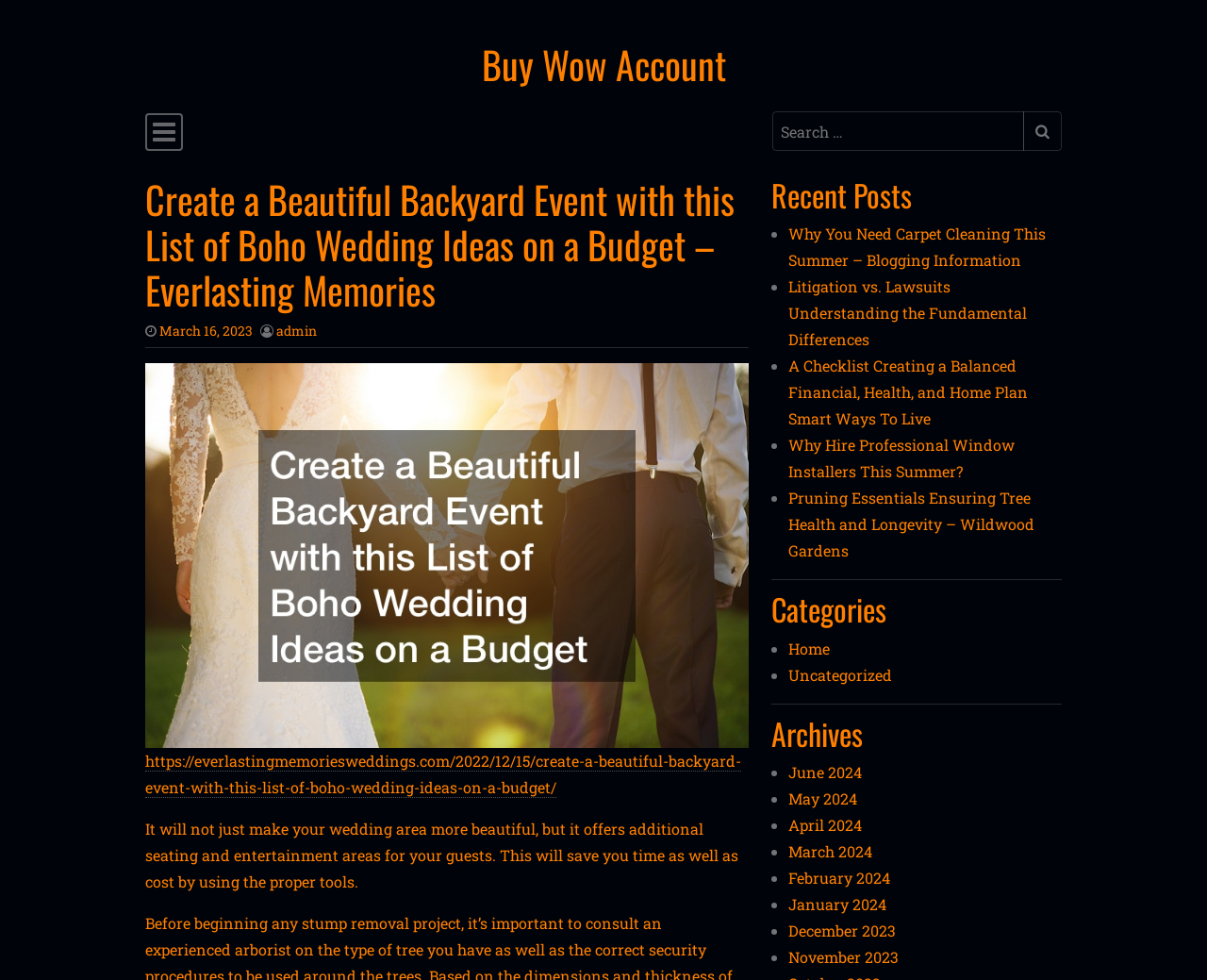Please find the main title text of this webpage.

Create a Beautiful Backyard Event with this List of Boho Wedding Ideas on a Budget – Everlasting Memories